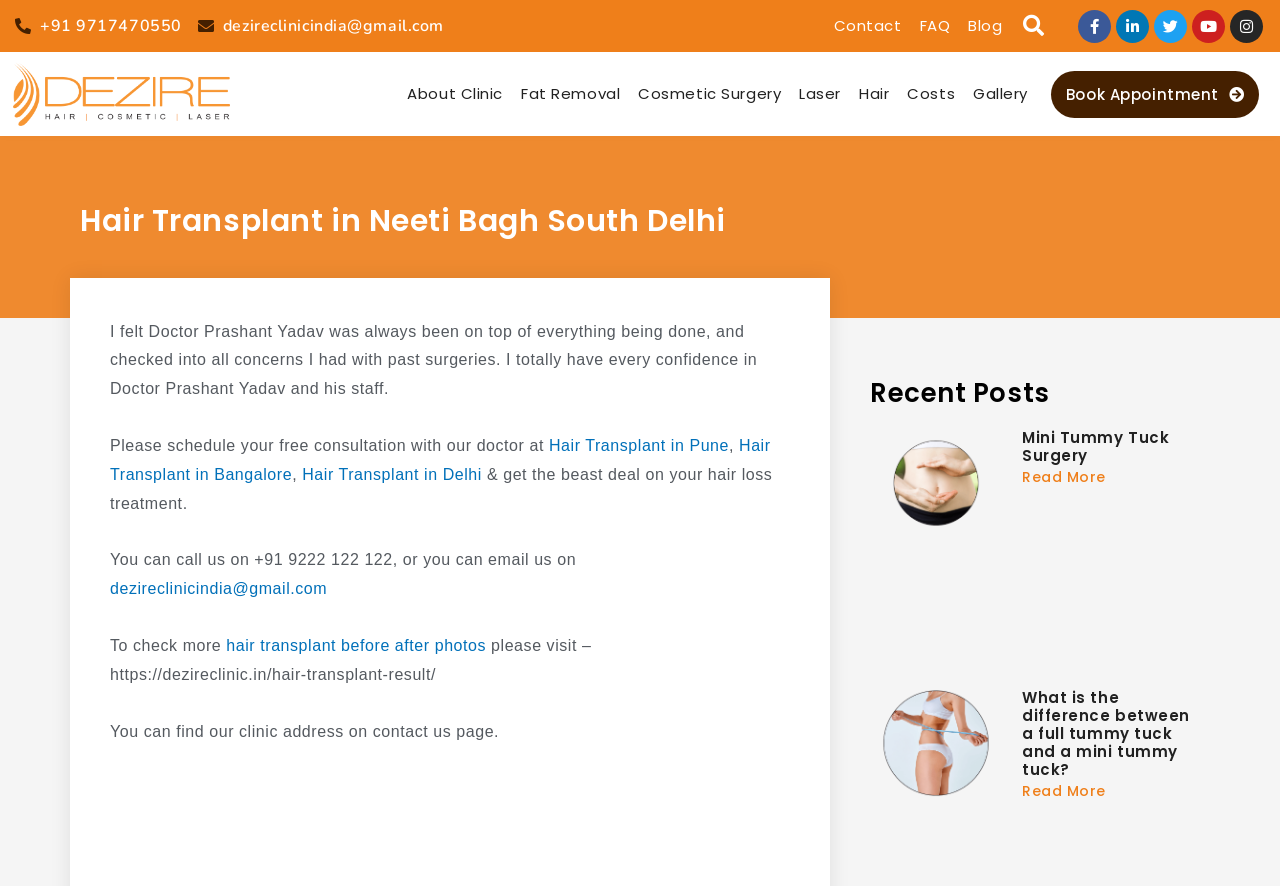What is the topic of the recent post on the webpage?
Kindly answer the question with as much detail as you can.

I found the topic of the recent post by looking at the section labeled 'Recent Posts' on the webpage, which mentions 'Mini Tummy Tuck Surgery' as a link.